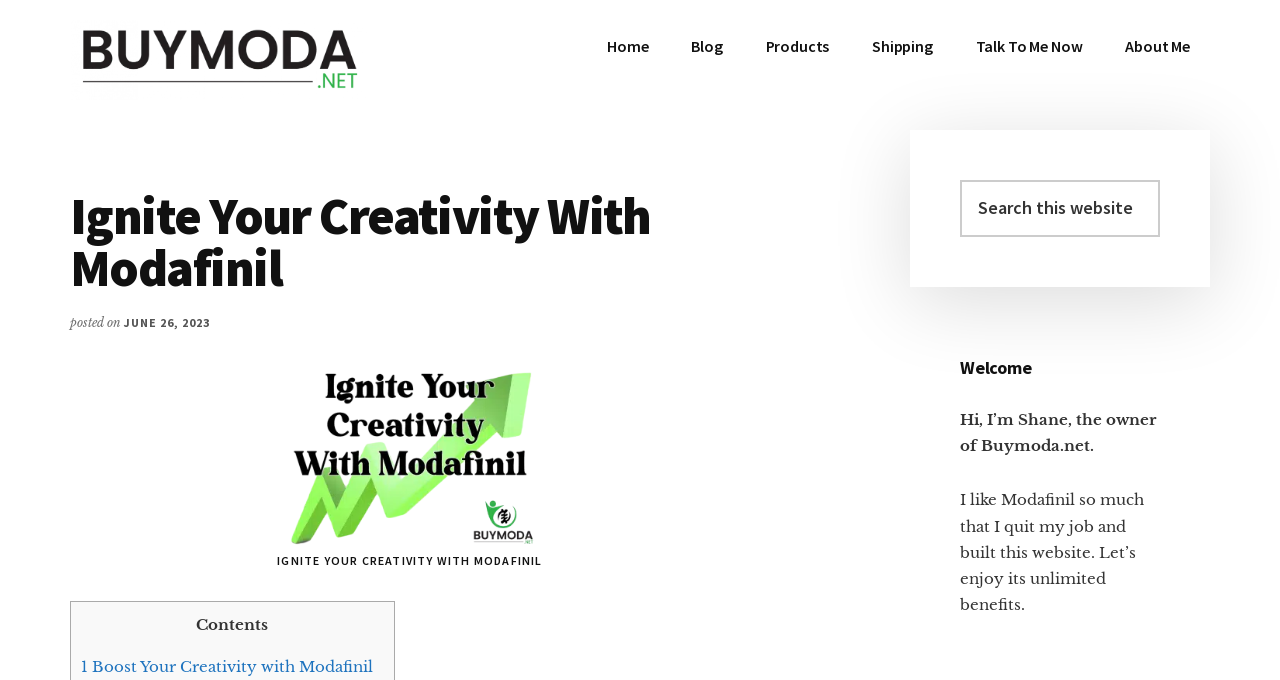What is the date of the post?
Using the image, provide a detailed and thorough answer to the question.

I found the answer by looking at the header section, where it says 'posted on' followed by the date 'JUNE 26, 2023'.